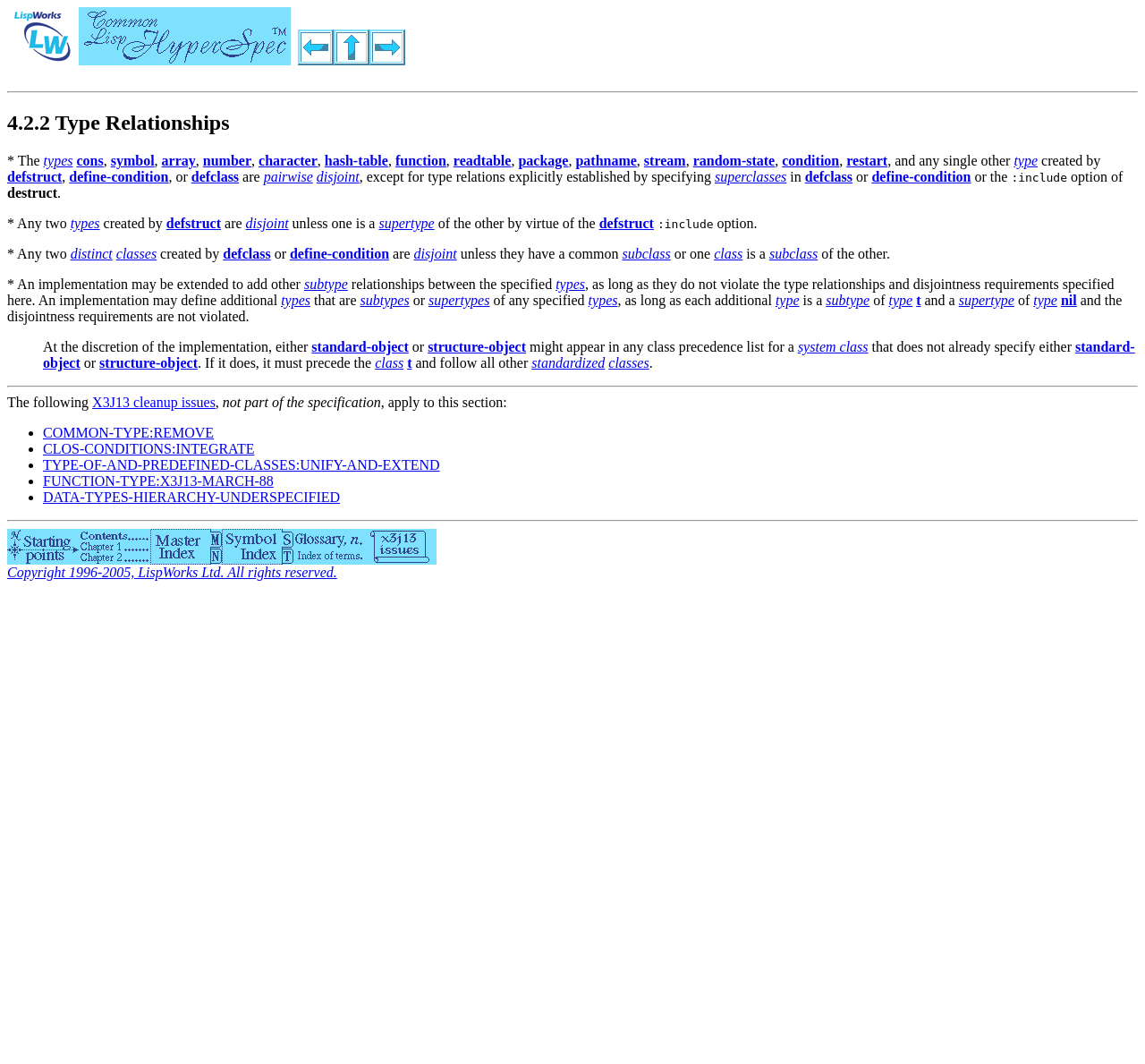Locate the bounding box coordinates of the element's region that should be clicked to carry out the following instruction: "Go to Previous page". The coordinates need to be four float numbers between 0 and 1, i.e., [left, top, right, bottom].

[0.26, 0.037, 0.291, 0.067]